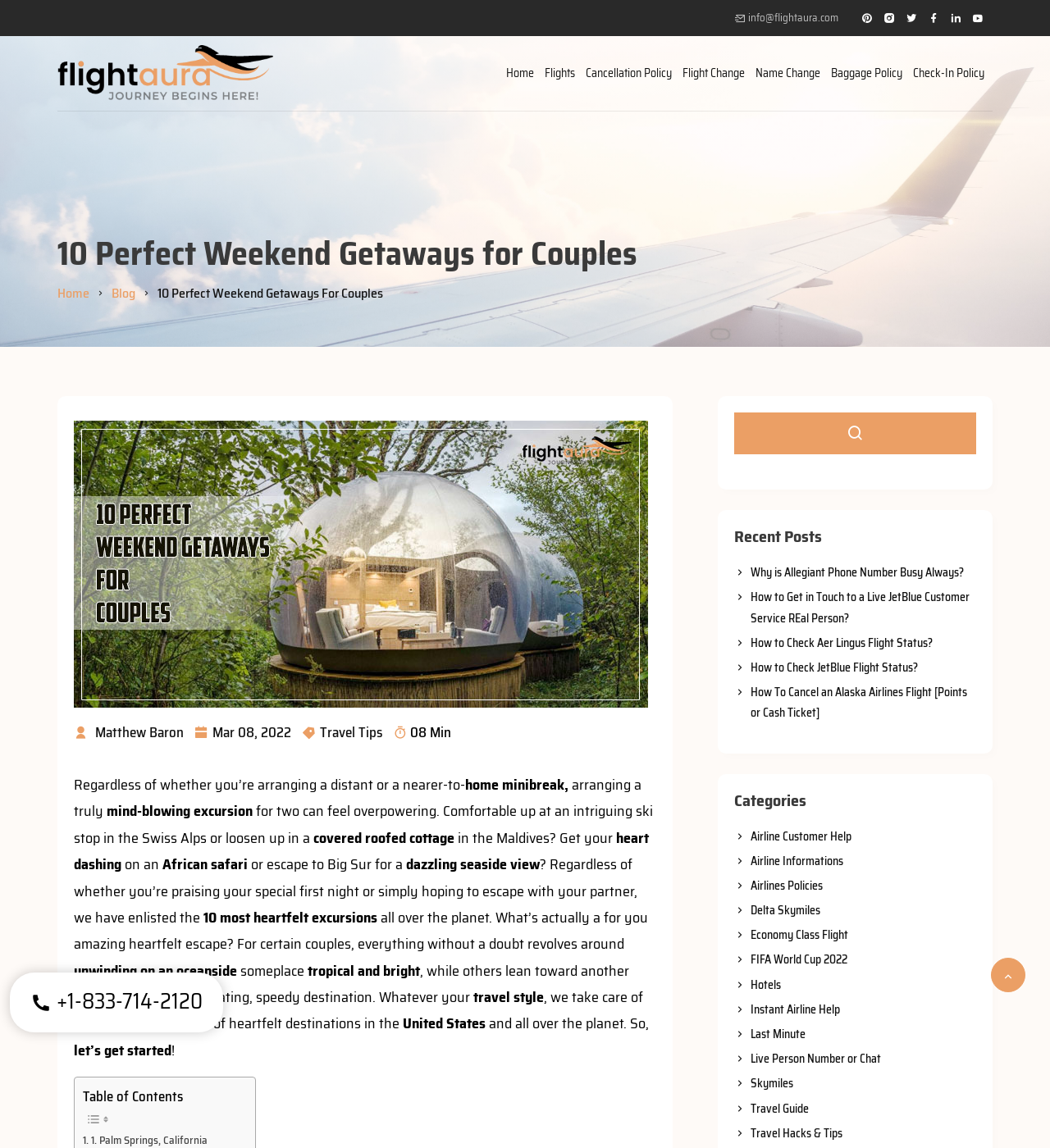Find the UI element described as: "Live Person Number or Chat" and predict its bounding box coordinates. Ensure the coordinates are four float numbers between 0 and 1, [left, top, right, bottom].

[0.699, 0.914, 0.93, 0.932]